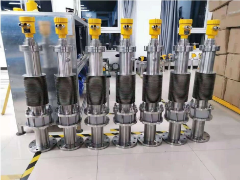What is the purpose of the radar sensing units?
Please ensure your answer to the question is detailed and covers all necessary aspects.

The caption explains that the yellow components visible on the top of each transmitter, which represent the radar sensing units, are essential for accurate level measurements in challenging environments filled with steam and temperature fluctuations.